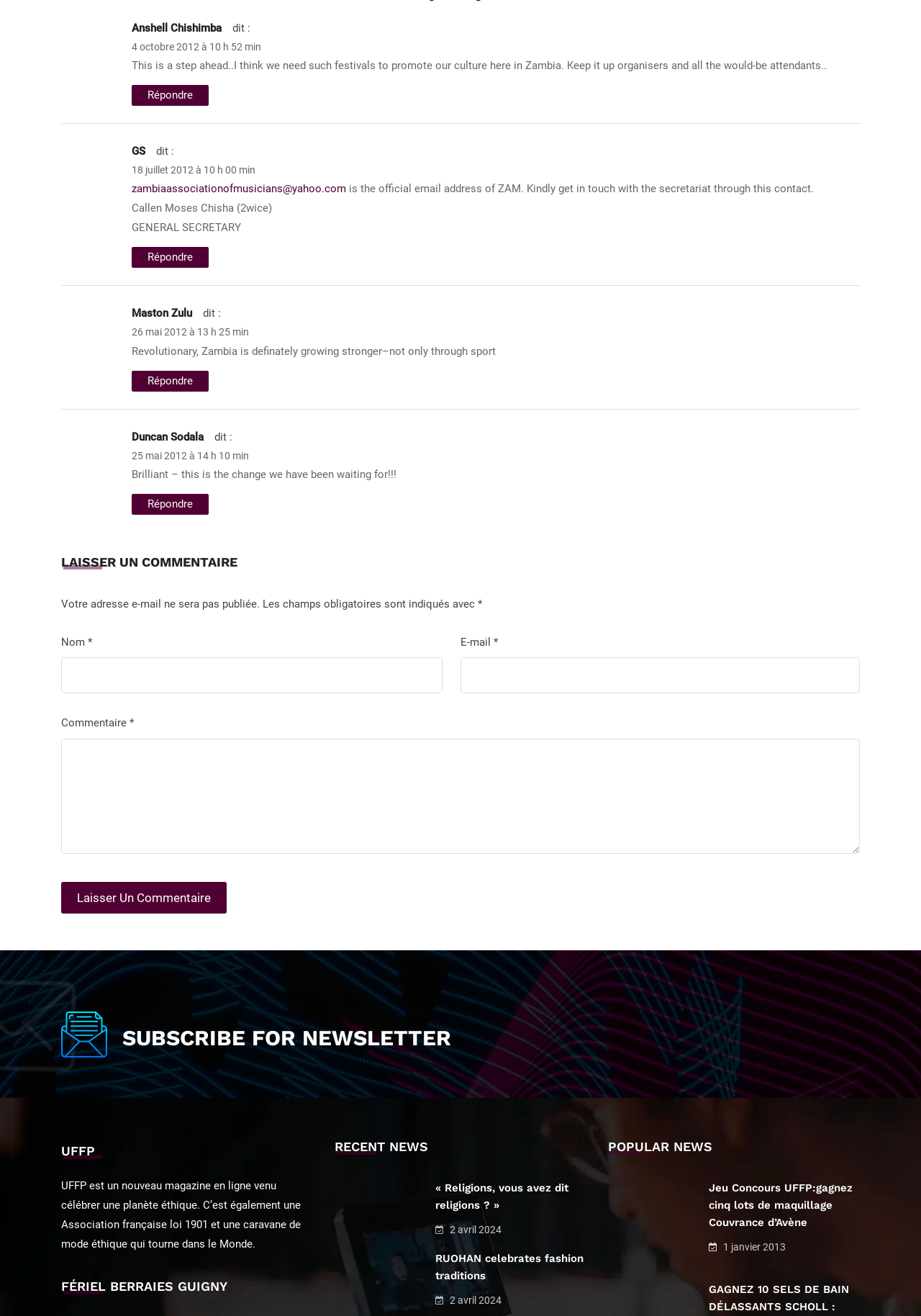How many comments are there on this webpage?
Please give a detailed and elaborate answer to the question.

I counted the number of 'Répondre à' links, which indicate the number of comments on the webpage. There are 4 such links, corresponding to 4 comments.